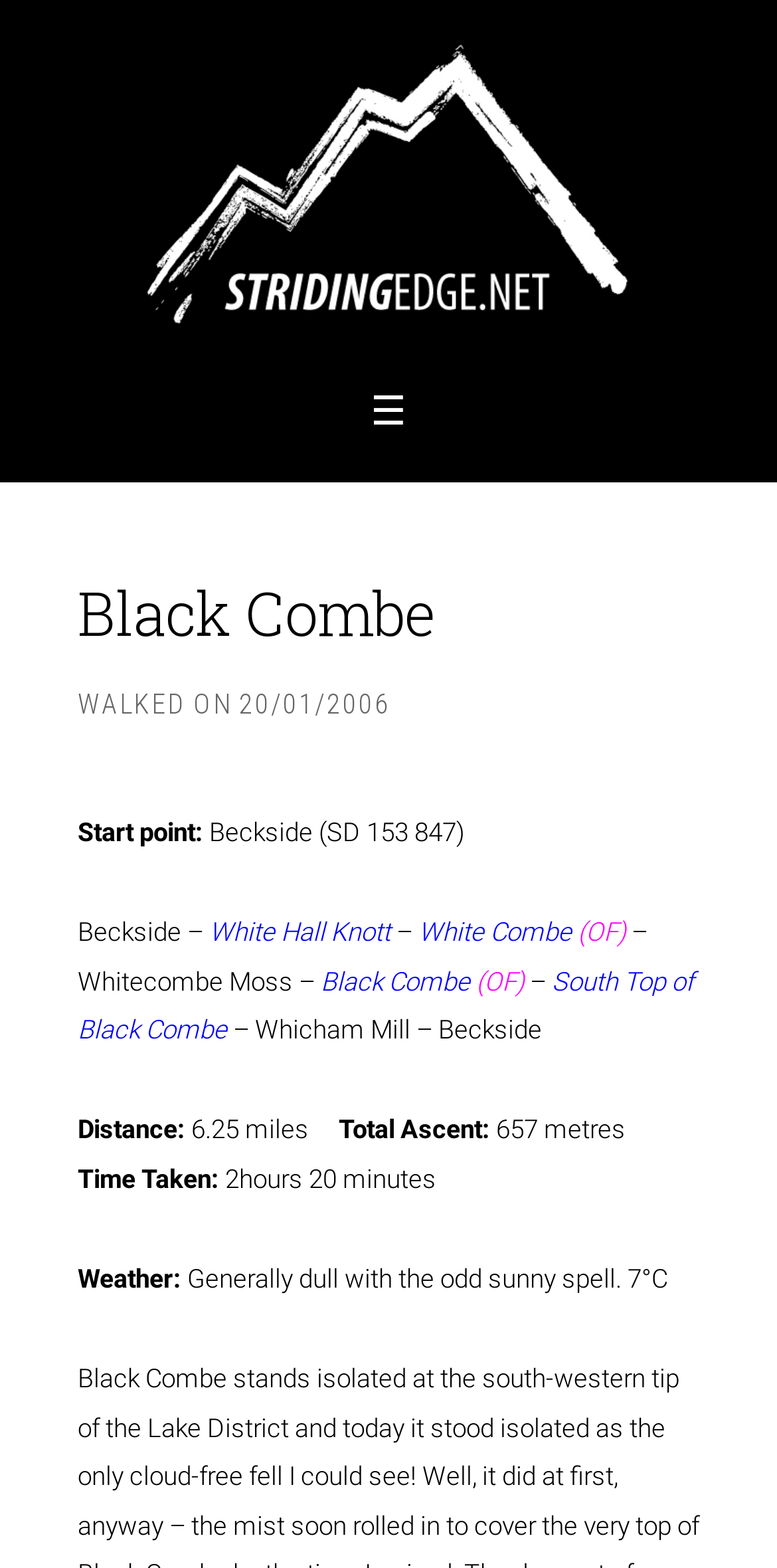Summarize the webpage comprehensively, mentioning all visible components.

The webpage is about a walking route on Black Combe, a mountain in the Lake District, England. At the top of the page, there is a header section with the title "Black Combe" and a subtitle "WALKED ON 20/01/2006". Below this, there is a section describing the start point of the walk, which is Beckside, with a reference to the Ordnance Survey grid coordinate SD 153 847.

The main content of the page is a list of waypoints on the walking route, with links to other related pages, such as White Hall Knott and White Combe. The list is organized in a sequence, with each waypoint separated by a dash, and includes the names of the locations, such as Beckside, Whitecombe Moss, and South Top of Black Combe.

Below the list of waypoints, there are several sections providing additional information about the walk, including the distance, total ascent, time taken, and weather conditions. The distance is 6.25 miles, the total ascent is 657 meters, and the time taken is 2 hours and 20 minutes. The weather is described as generally dull with occasional sunny spells, with a temperature of 7°C.